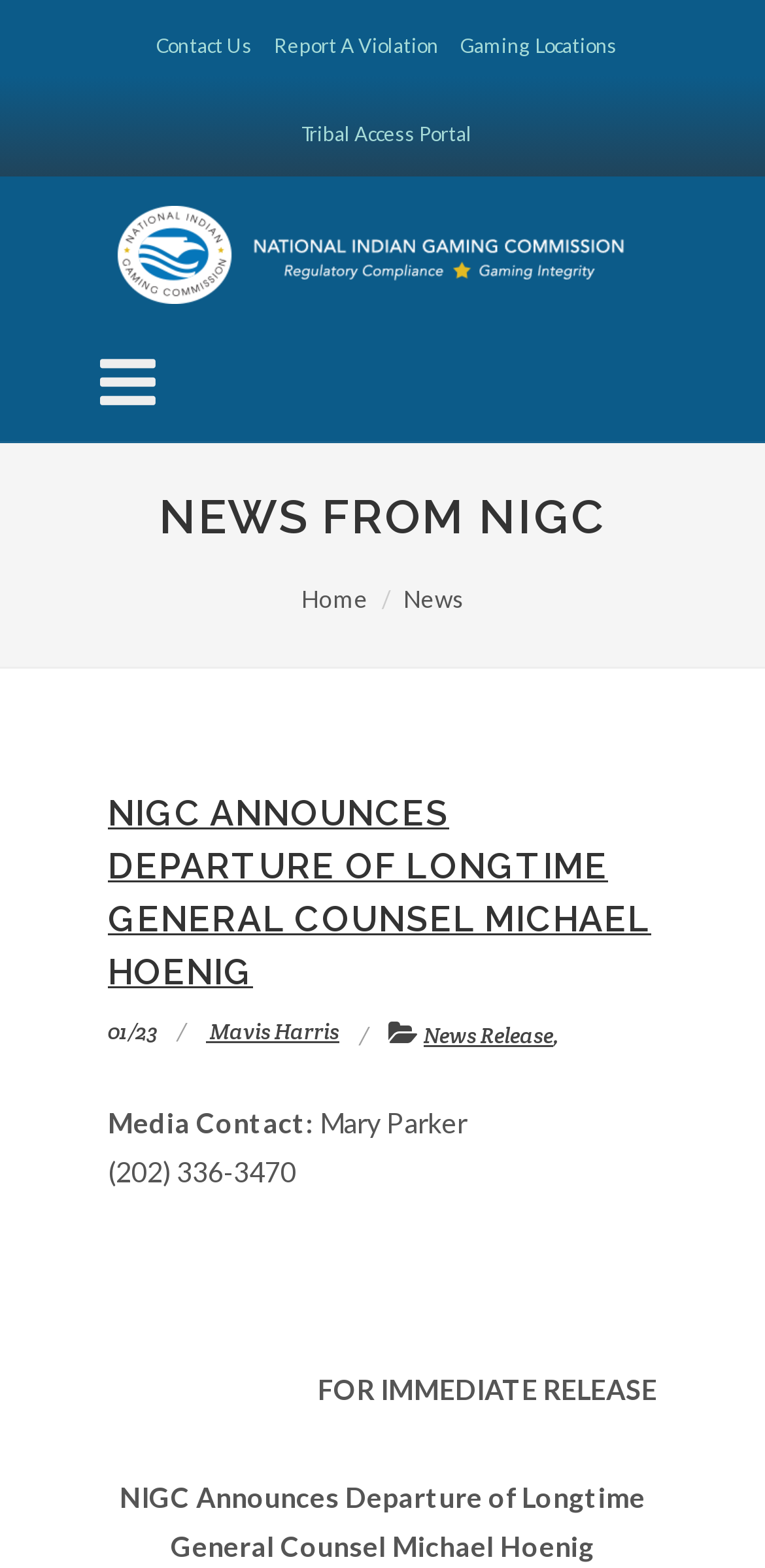What is the name of the general counsel who departed?
Carefully analyze the image and provide a detailed answer to the question.

I found the answer by looking at the heading 'NIGC ANNOUNCES DEPARTURE OF LONGTIME GENERAL COUNSEL MICHAEL HOENIG' and extracting the name 'Michael Hoenig' from it.